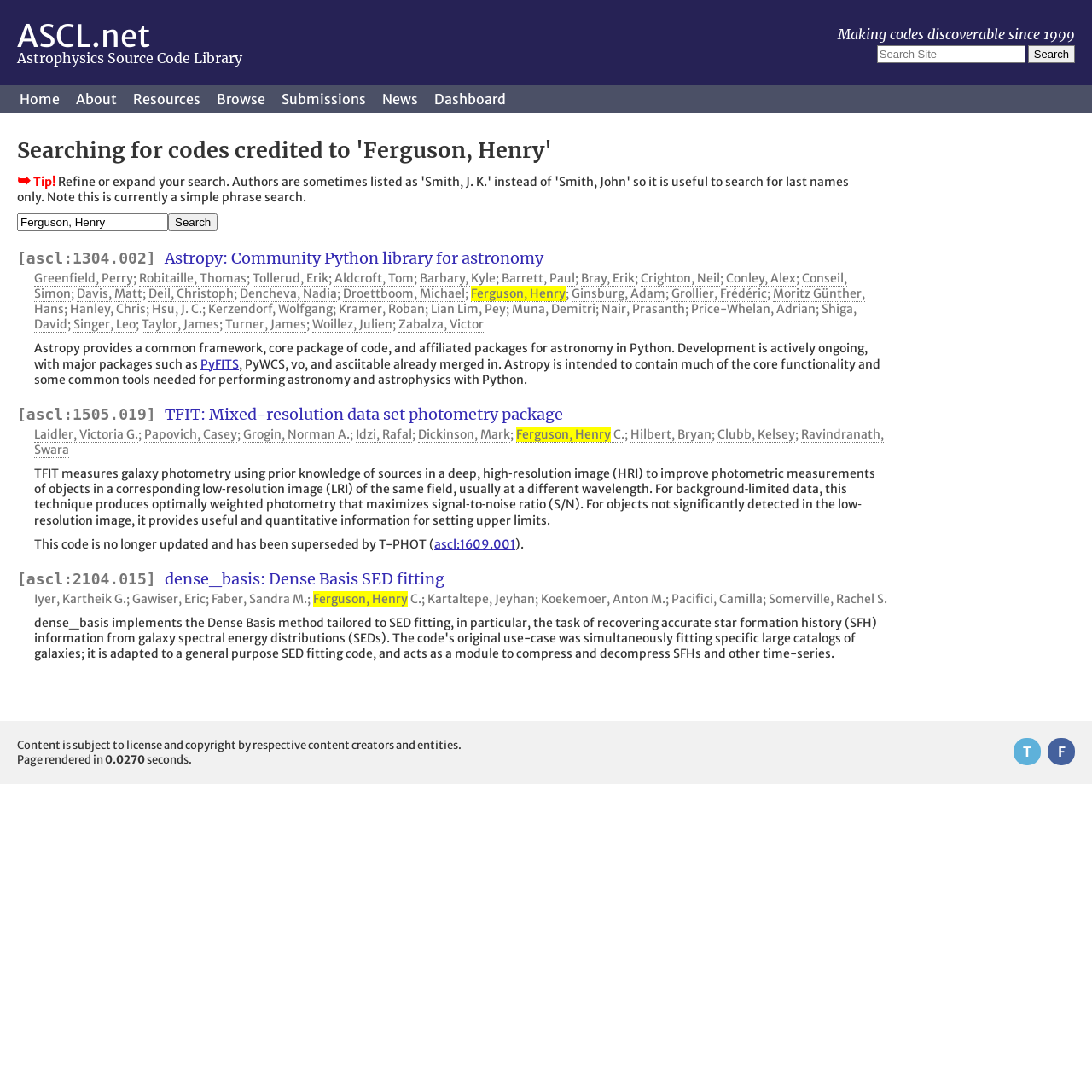Offer an extensive depiction of the webpage and its key elements.

The webpage is titled "ASCL.net - Credit Search for 'Ferguson, Henry'" and has a heading "ASCL.net" at the top left corner. Below it, there is a subheading "Astrophysics Source Code Library" followed by a tagline "Making codes discoverable since 1999" at the top right corner. 

A search bar with a "Search Site" textbox and a "Search" button is located at the top right corner, next to the tagline. Below the search bar, there is a navigation menu with links to "Home", "About", "Resources", "Browse", "Submissions", "News", and "Dashboard" arranged horizontally.

The main content of the webpage is a search result for codes credited to "Ferguson, Henry". The search result is headed by a title "Searching for codes credited to 'Ferguson, Henry'" followed by a tip icon and a brief text "Tip!". 

Below the title, there is a textbox with the search query "Ferguson, Henry" and a "Search" button next to it. The search result is a list of codes and their corresponding authors, with each code represented by a link. The list includes codes such as "Astropy: Community Python library for astronomy" and "TFIT: Mixed-resolution data set photometry package", among others. 

The authors' names are listed in alphabetical order, separated by semicolons, and each name is a link. The list of authors is quite extensive, with over 30 authors mentioned. 

At the bottom of the page, there is a brief description of Astropy, a common framework for astronomy in Python, and its development status.